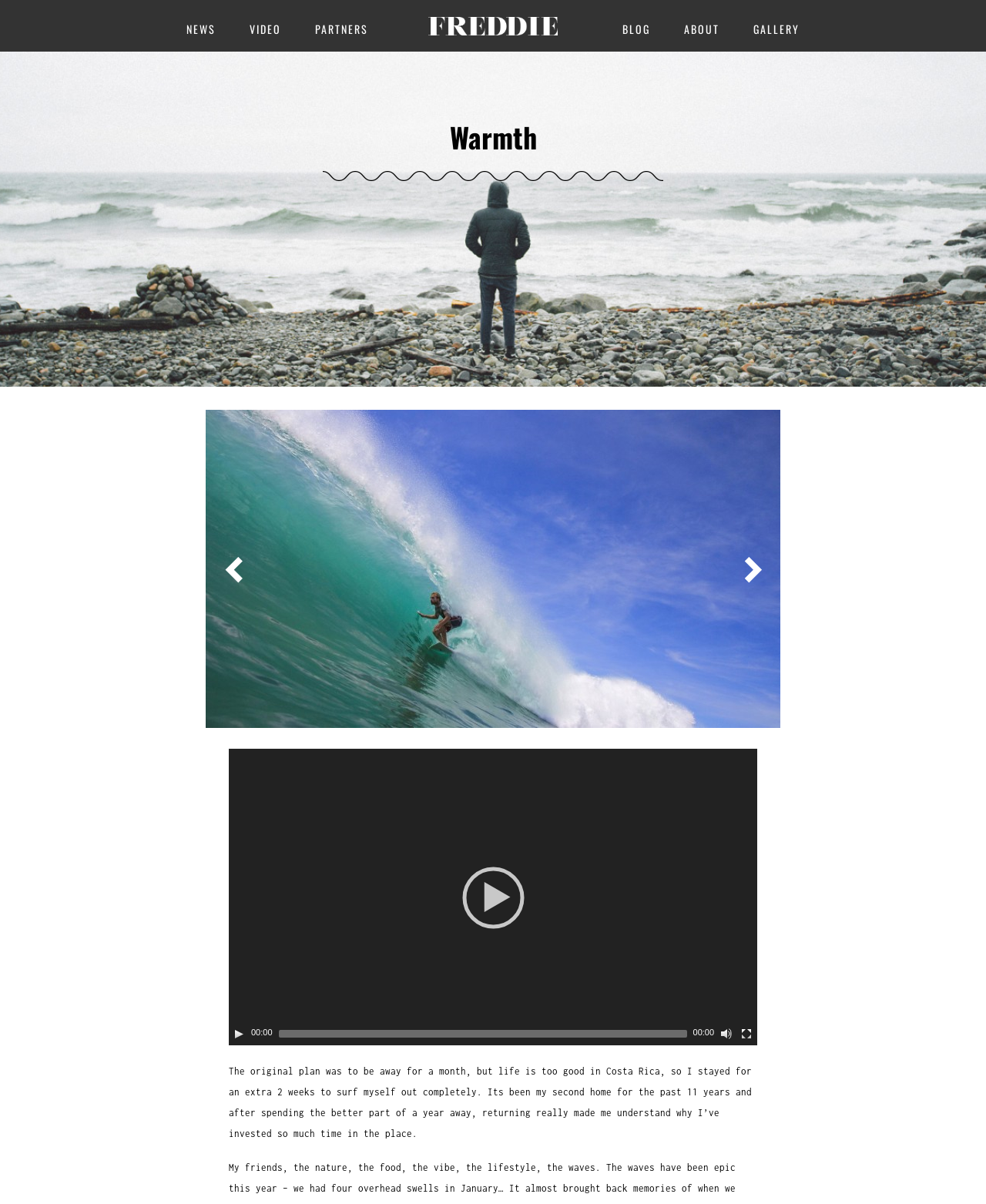What is the orientation of the time slider? Analyze the screenshot and reply with just one word or a short phrase.

Horizontal